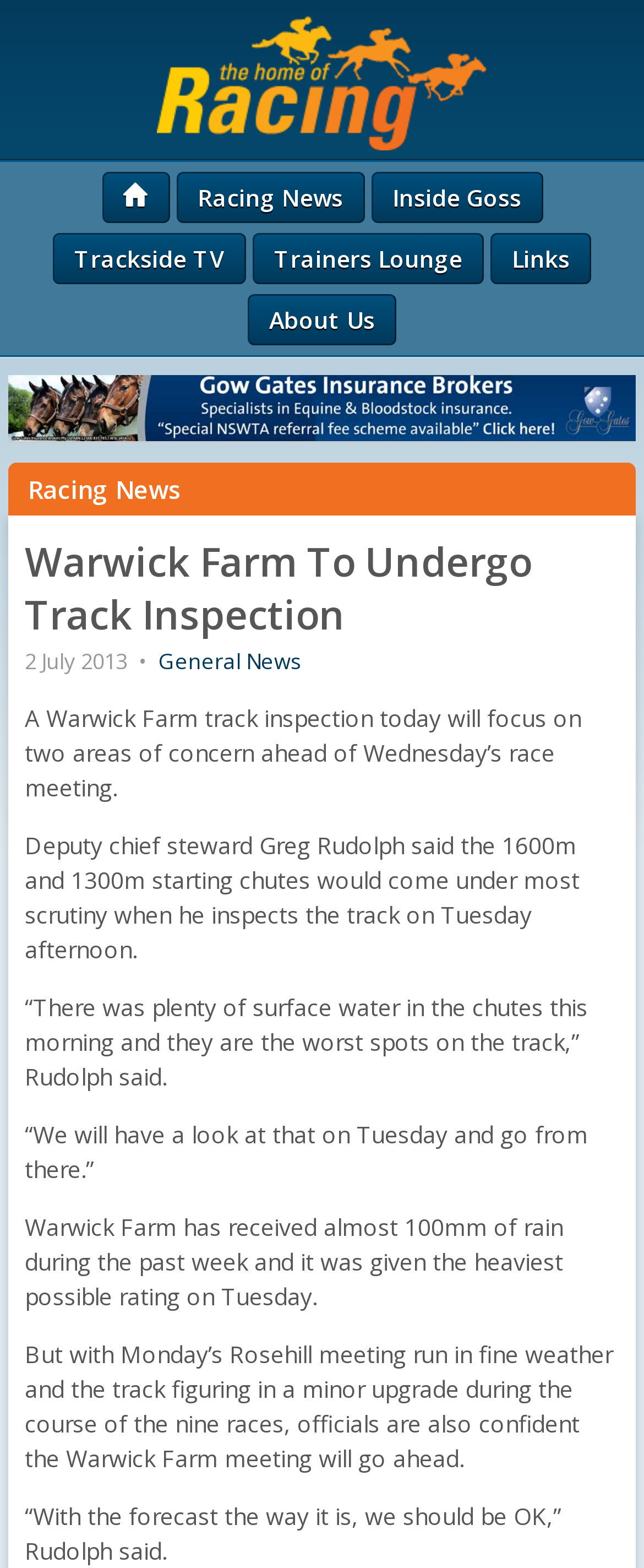How much rain has Warwick Farm received during the past week?
Look at the image and answer the question with a single word or phrase.

almost 100mm